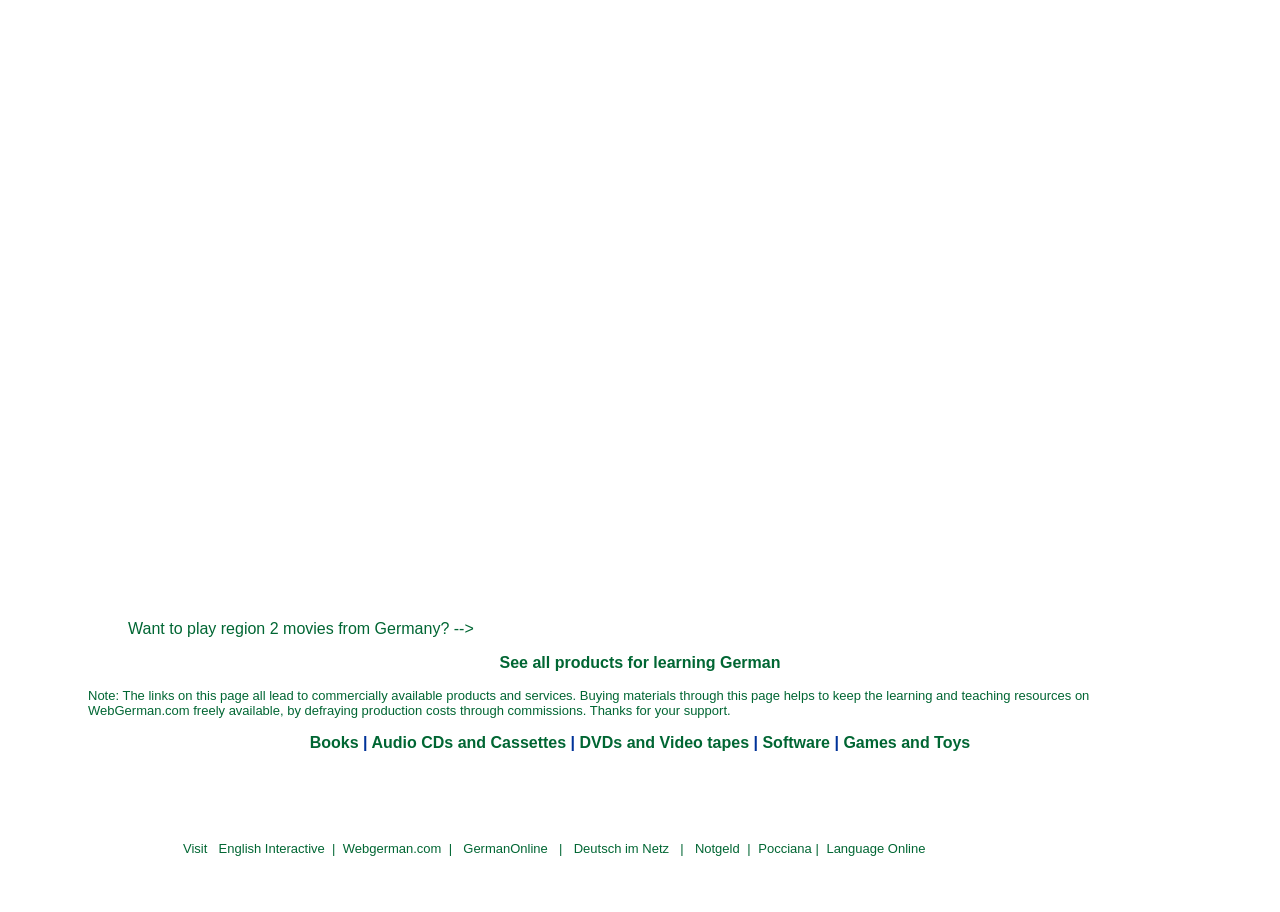How many grid cells are there in the first row?
Answer briefly with a single word or phrase based on the image.

9